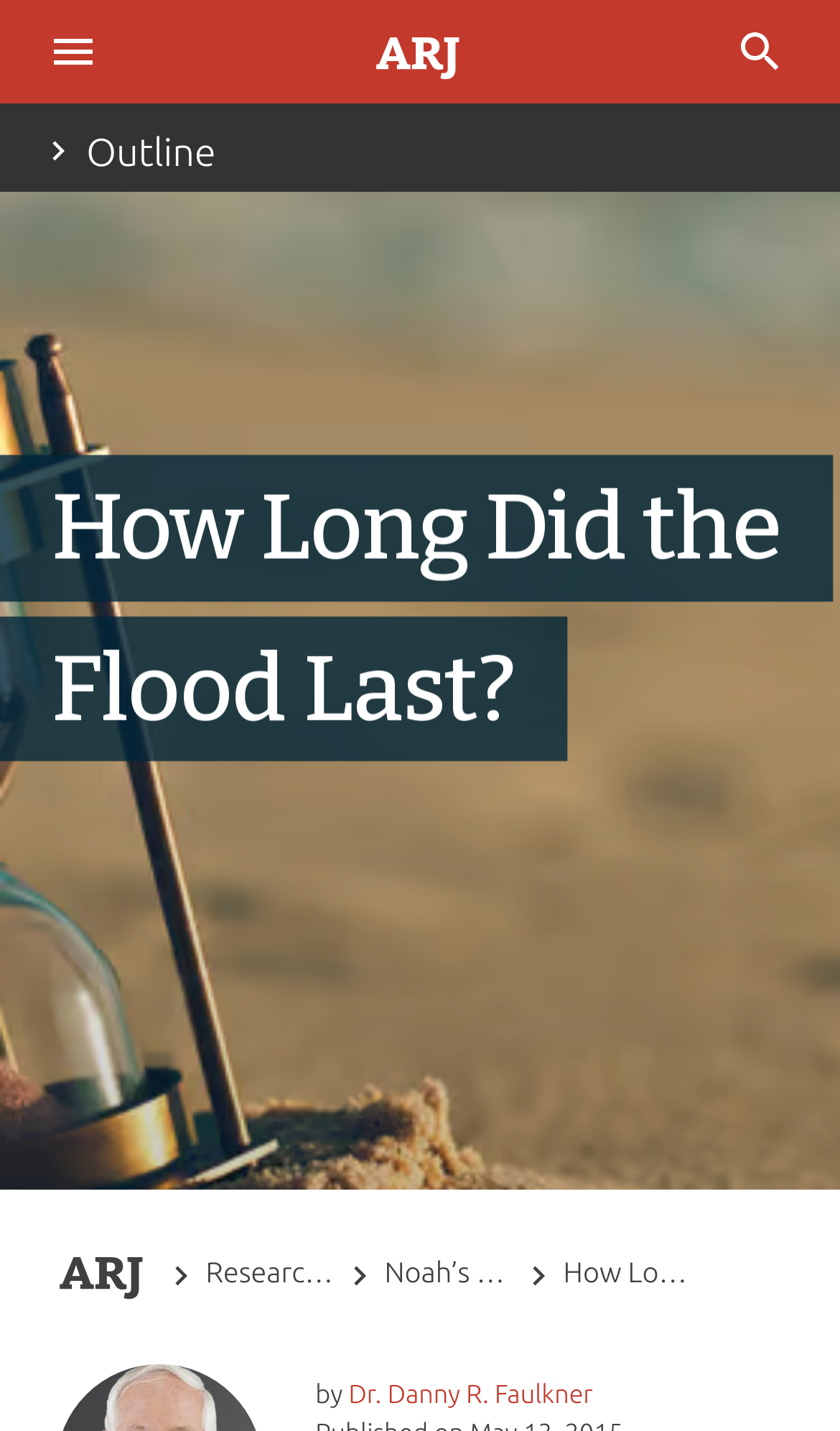Identify the bounding box coordinates of the clickable region required to complete the instruction: "read the article by Dr. Danny R. Faulkner". The coordinates should be given as four float numbers within the range of 0 and 1, i.e., [left, top, right, bottom].

[0.415, 0.965, 0.706, 0.985]